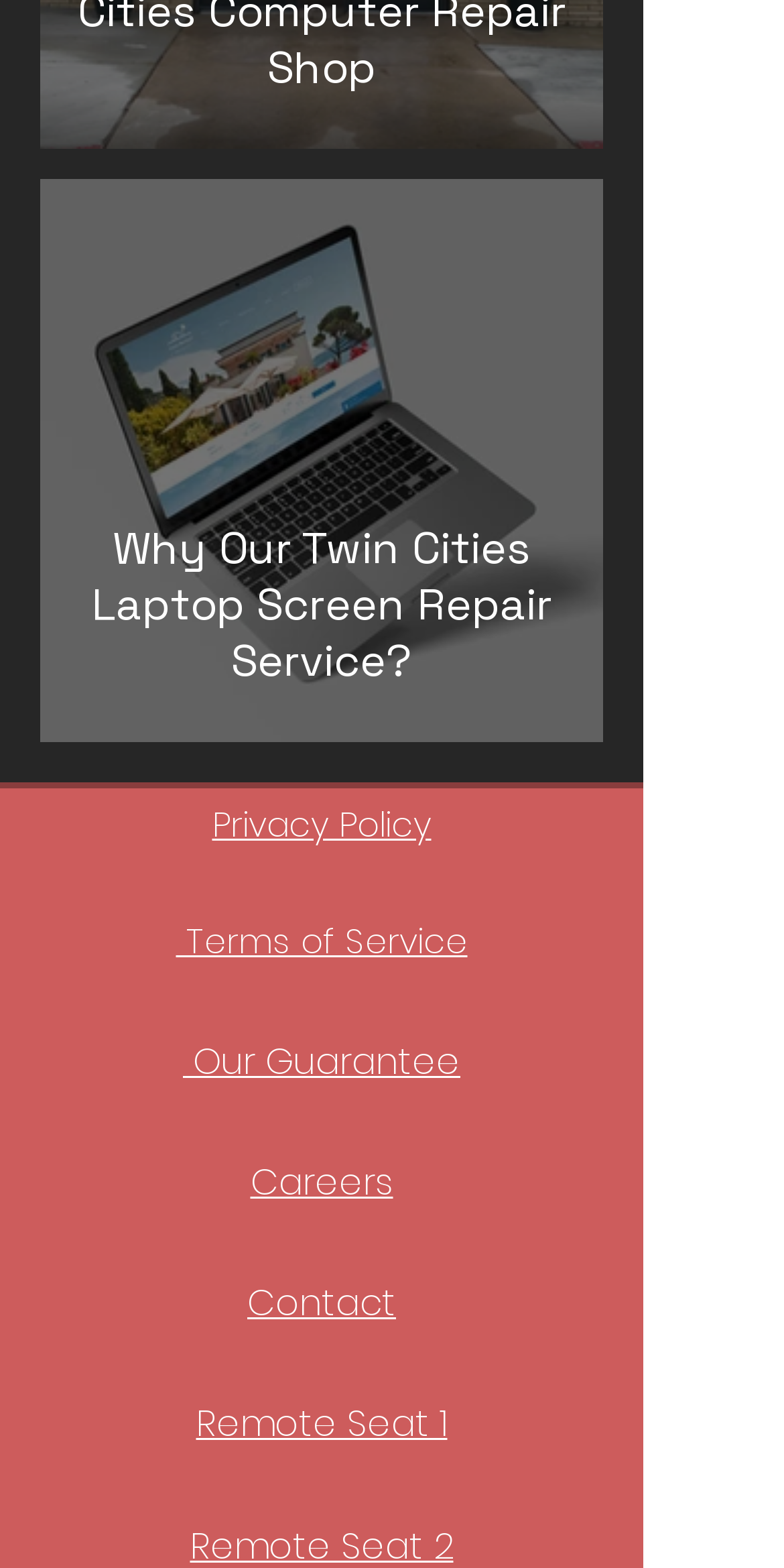Use the information in the screenshot to answer the question comprehensively: What is the purpose of the 'Our Guarantee' link?

The presence of a link named 'Our Guarantee' suggests that it leads to a page that provides information about the guarantees or warranties offered by the laptop screen repair service provider.